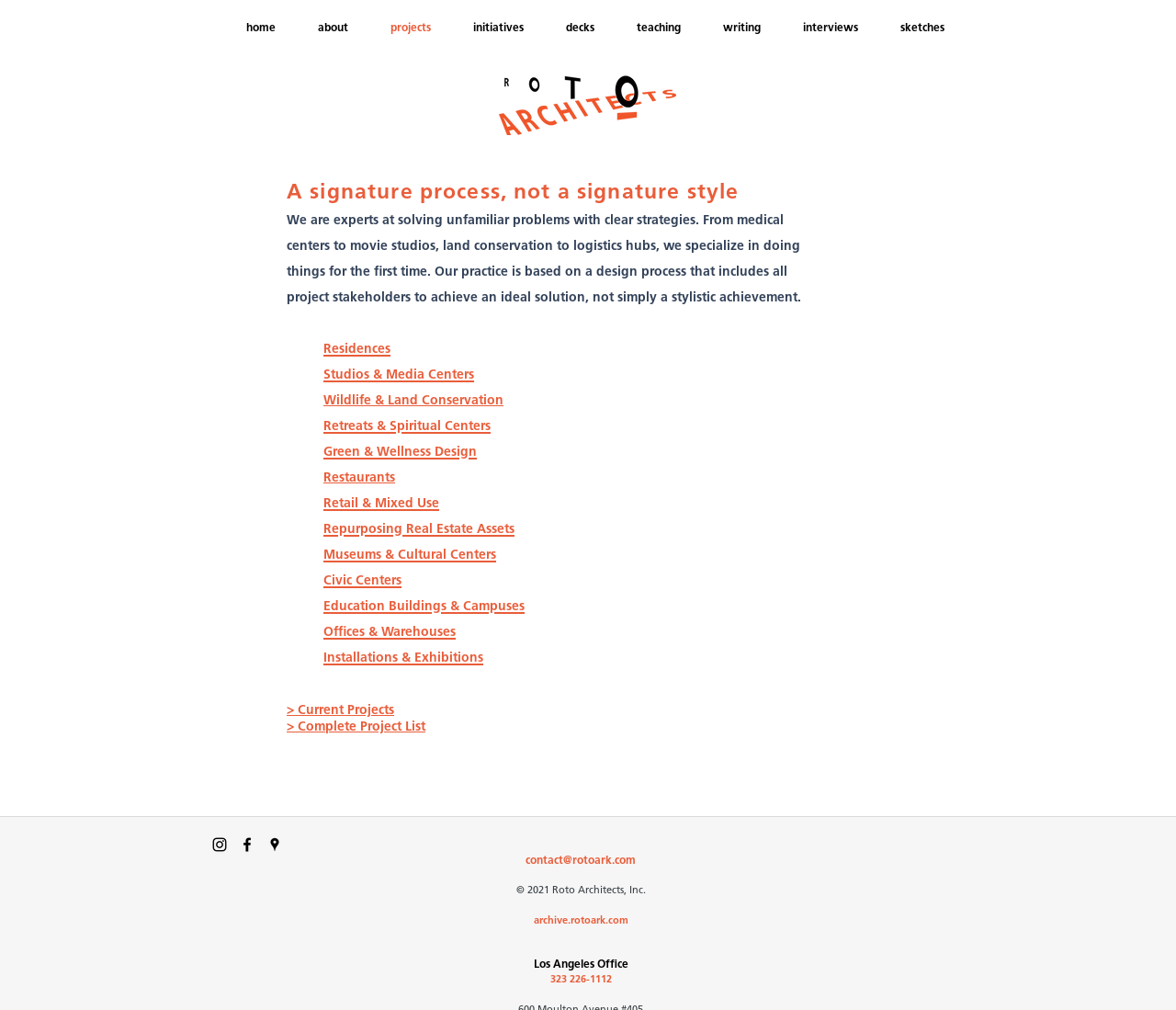What is the location of the architecture firm?
Please ensure your answer to the question is detailed and covers all necessary aspects.

I found this answer by looking at the bottom of the page, where it says 'Los Angeles Office' and provides a phone number, indicating that the firm is based in Los Angeles.